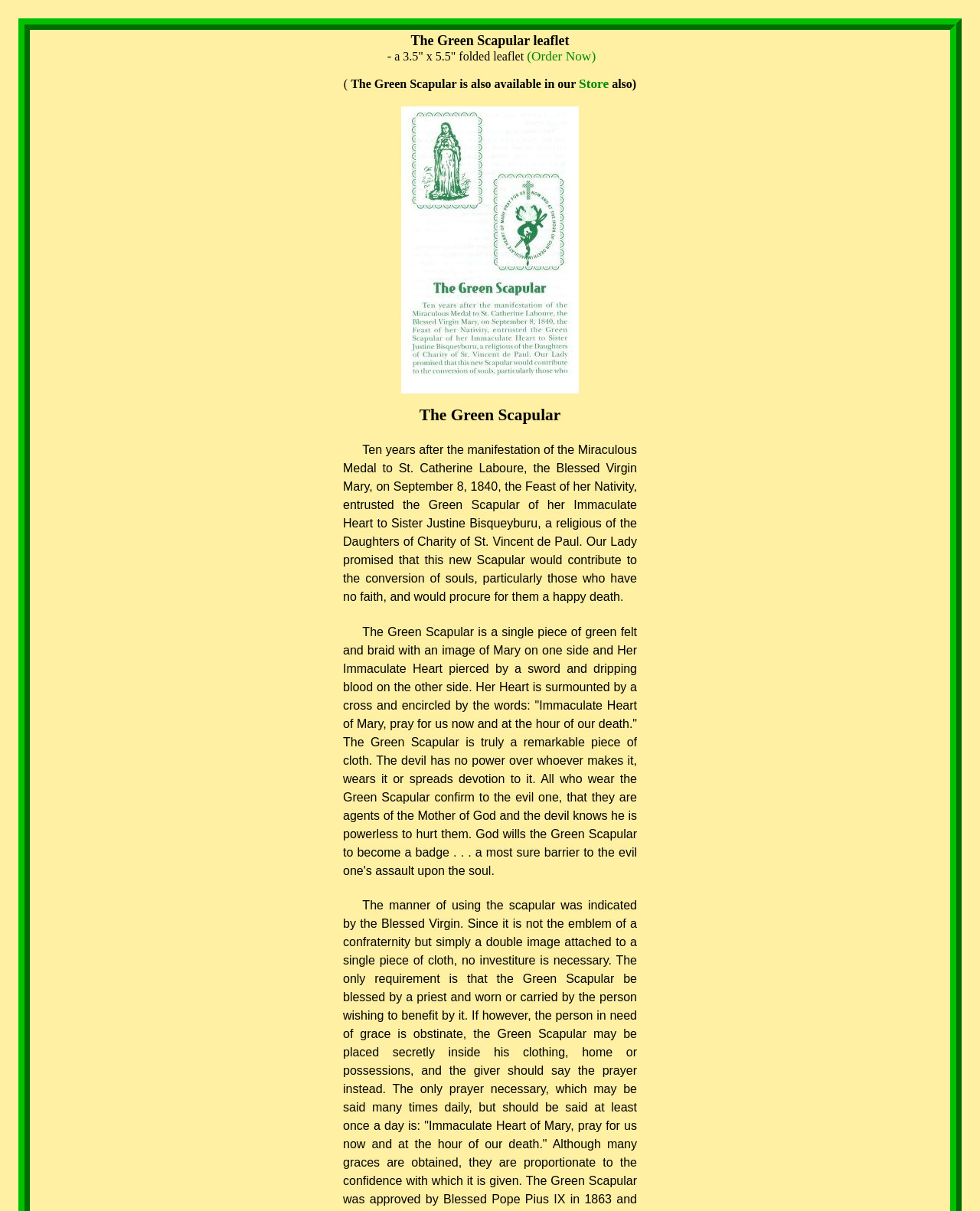What is shown in the picture?
Please look at the screenshot and answer using one word or phrase.

Green Scapular leaflet